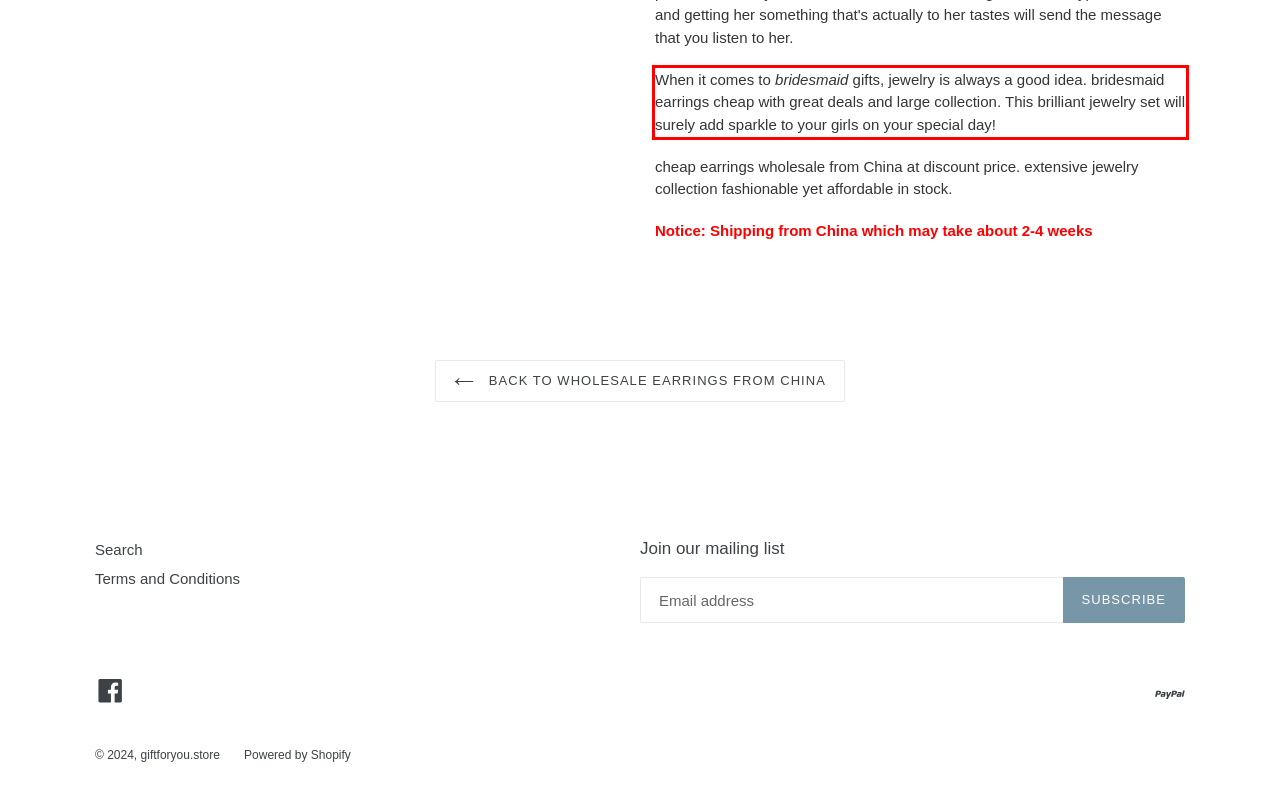You are provided with a screenshot of a webpage containing a red bounding box. Please extract the text enclosed by this red bounding box.

When it comes to bridesmaid gifts, jewelry is always a good idea. bridesmaid earrings cheap with great deals and large collection. This brilliant jewelry set will surely add sparkle to your girls on your special day!